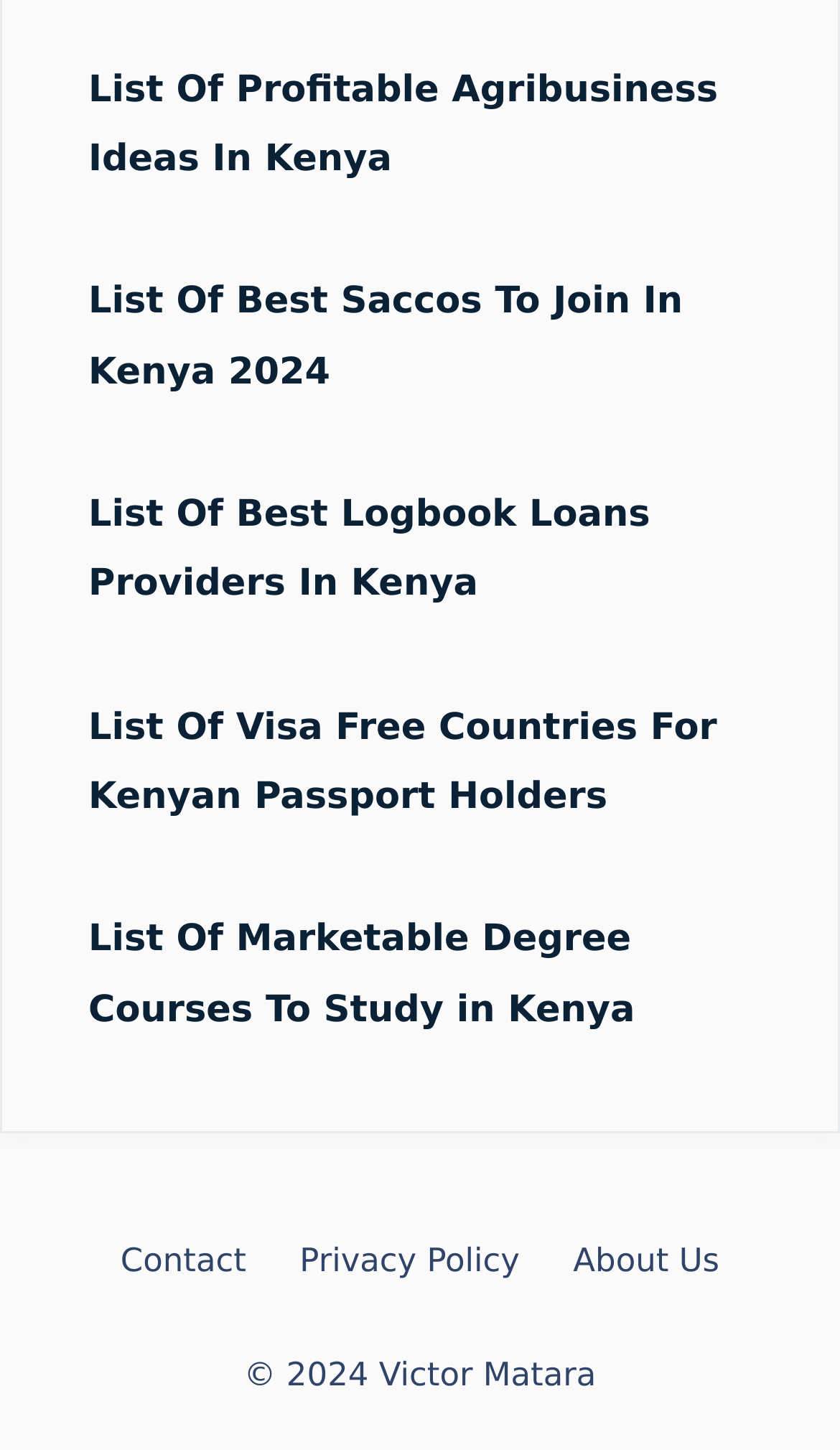For the given element description About Us, determine the bounding box coordinates of the UI element. The coordinates should follow the format (top-left x, top-left y, bottom-right x, bottom-right y) and be within the range of 0 to 1.

[0.682, 0.856, 0.856, 0.882]